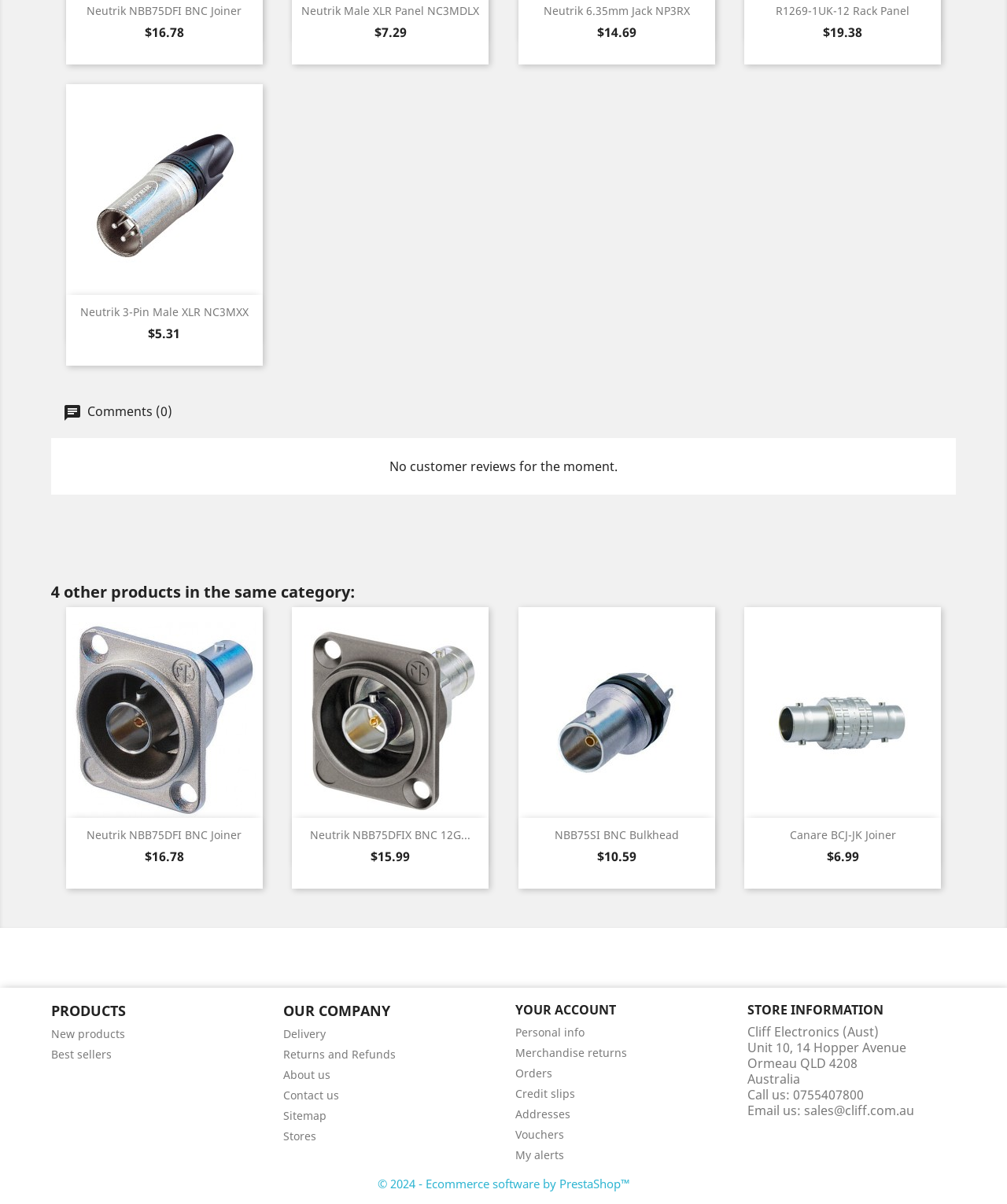How many links are there in the 'OUR COMPANY' section?
Refer to the image and give a detailed answer to the query.

I counted the number of links in the 'OUR COMPANY' section of the footer and found 5 links: 'Delivery', 'Returns and Refunds', 'About us', 'Contact us', and 'Sitemap'.